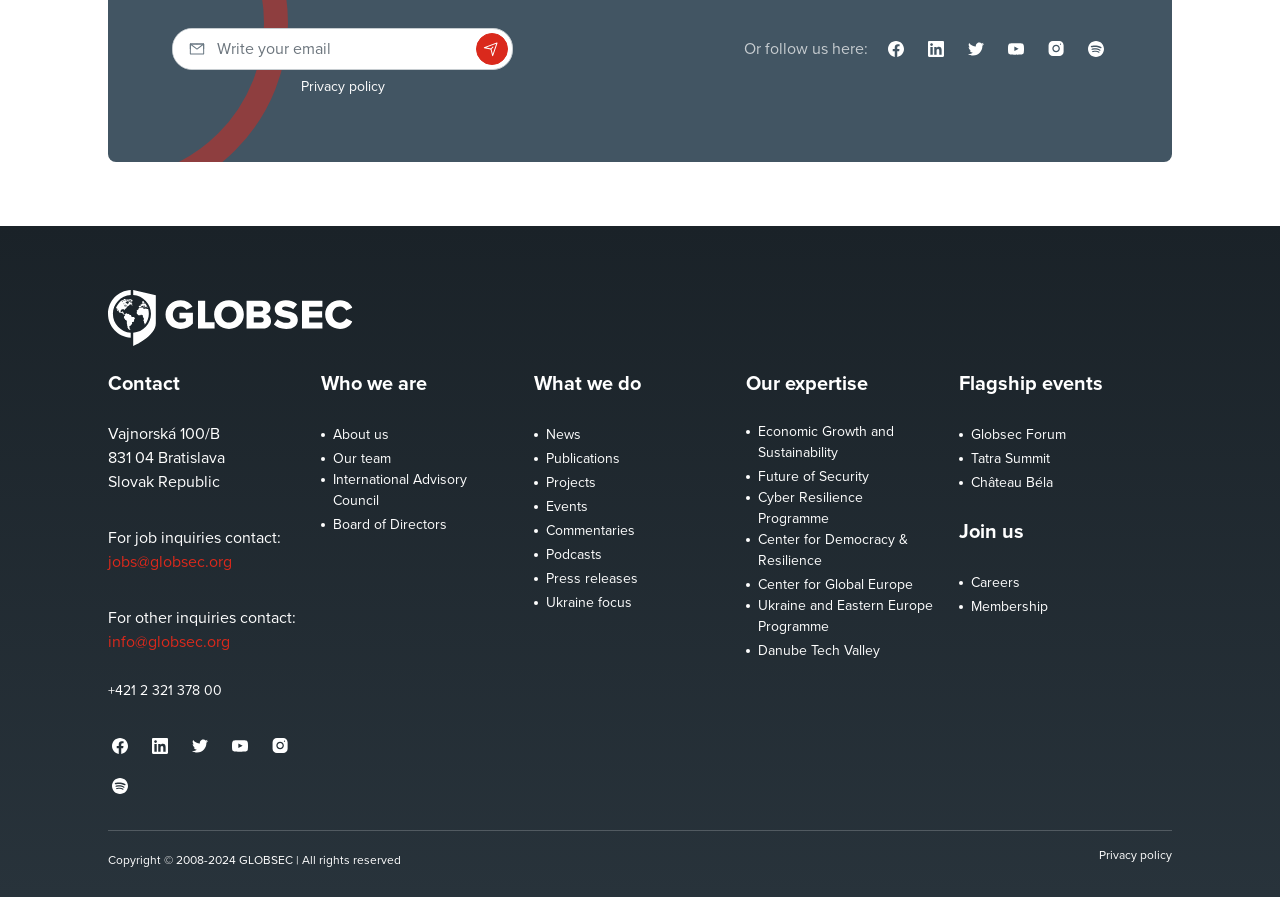Could you highlight the region that needs to be clicked to execute the instruction: "Learn about the organization"?

[0.251, 0.473, 0.304, 0.497]